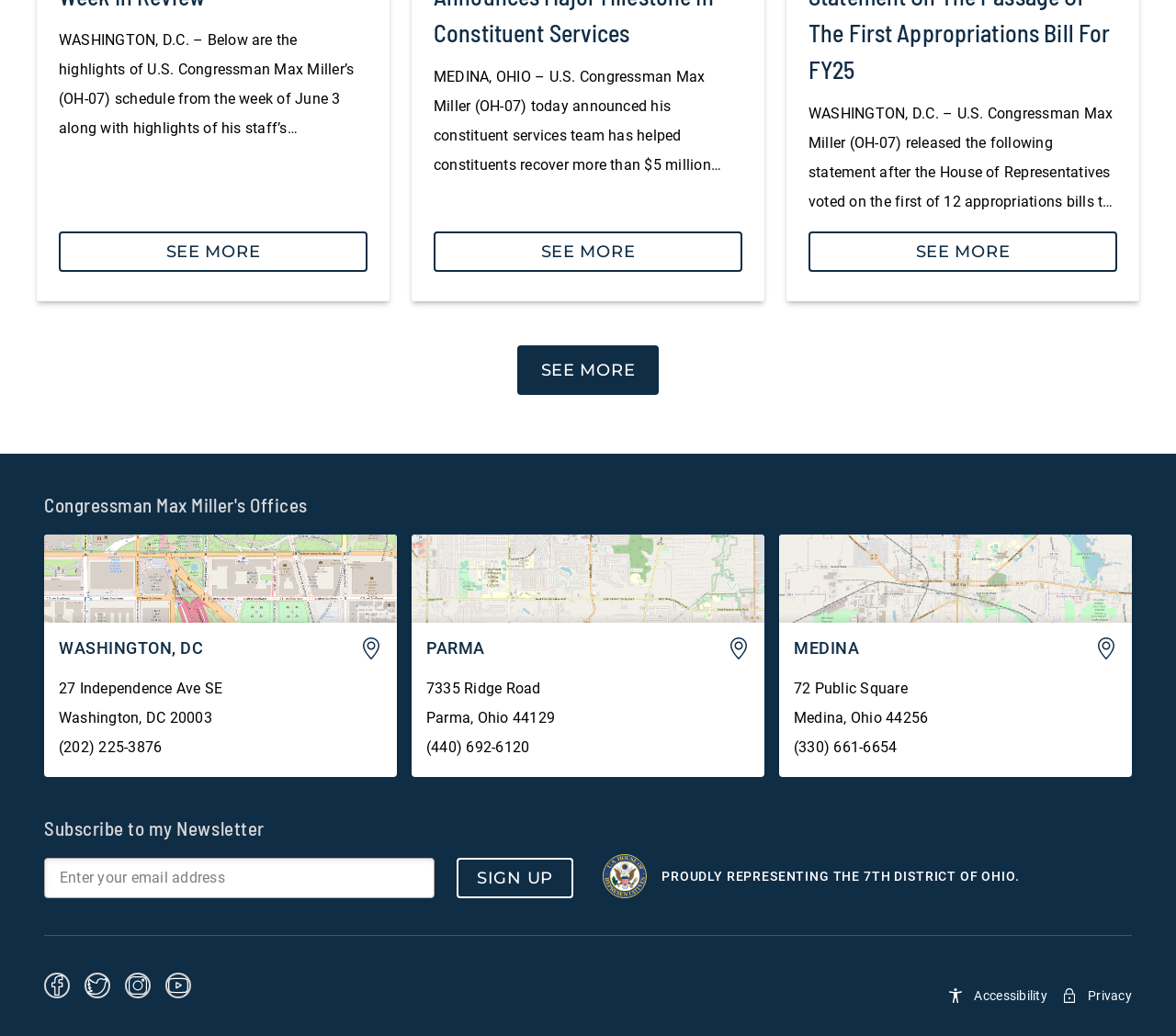Locate the bounding box coordinates of the UI element described by: "aria-label="Twitter"". The bounding box coordinates should consist of four float numbers between 0 and 1, i.e., [left, top, right, bottom].

[0.072, 0.939, 0.094, 0.972]